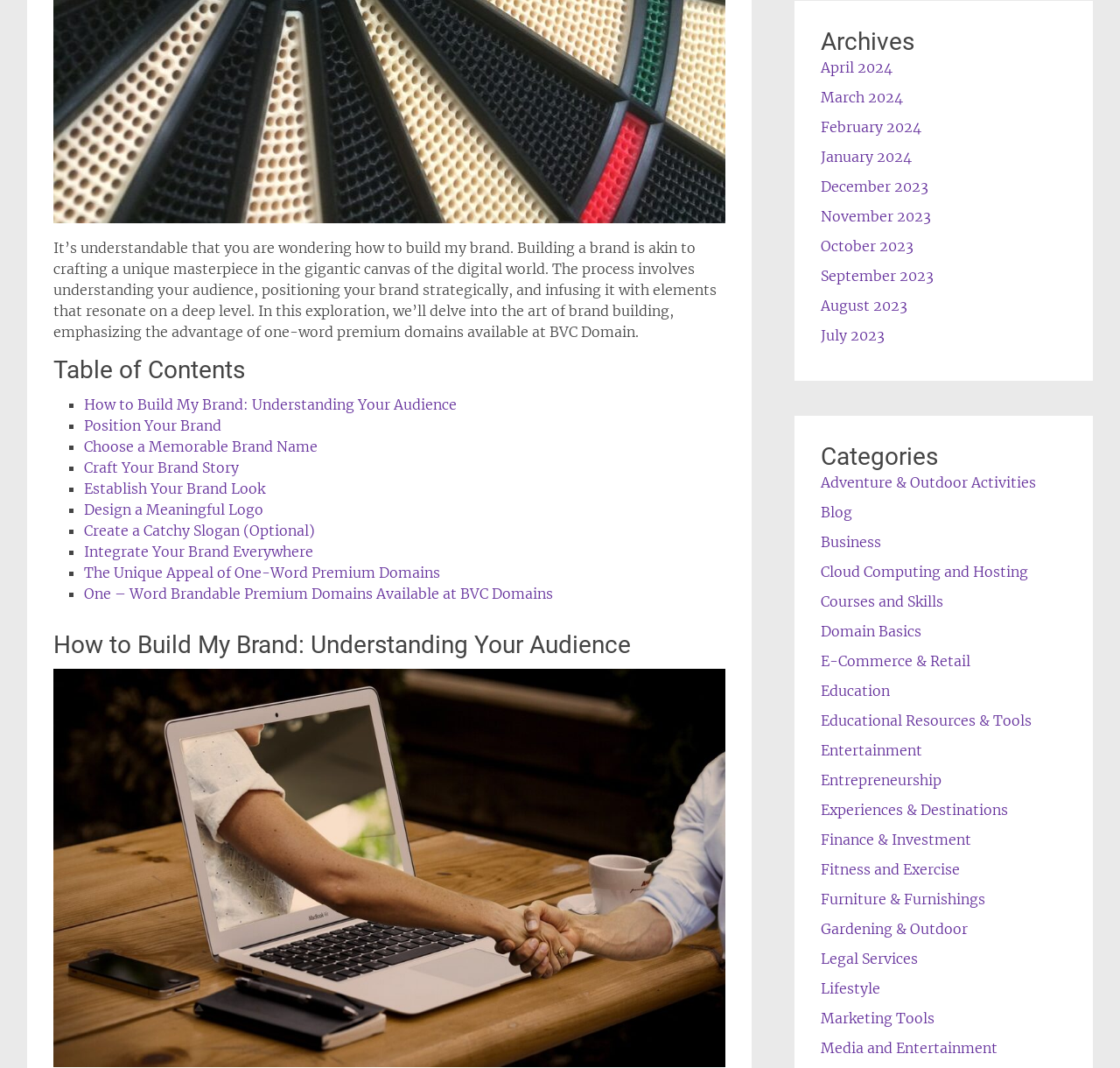How many steps are involved in building a brand?
Examine the screenshot and reply with a single word or phrase.

8